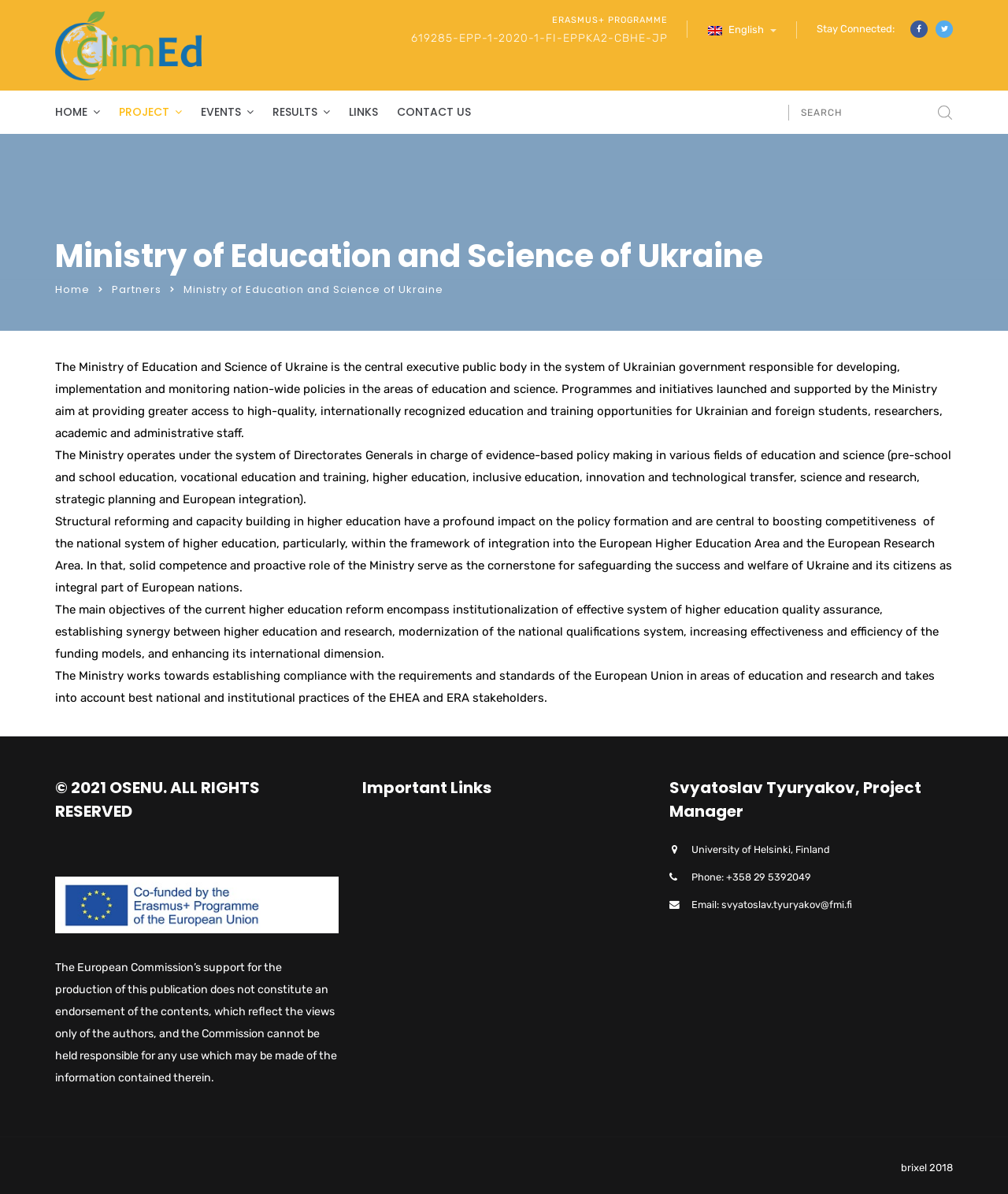Find the bounding box coordinates of the clickable element required to execute the following instruction: "Click on the ERASMUS+ PROGRAMME link". Provide the coordinates as four float numbers between 0 and 1, i.e., [left, top, right, bottom].

[0.548, 0.013, 0.662, 0.021]